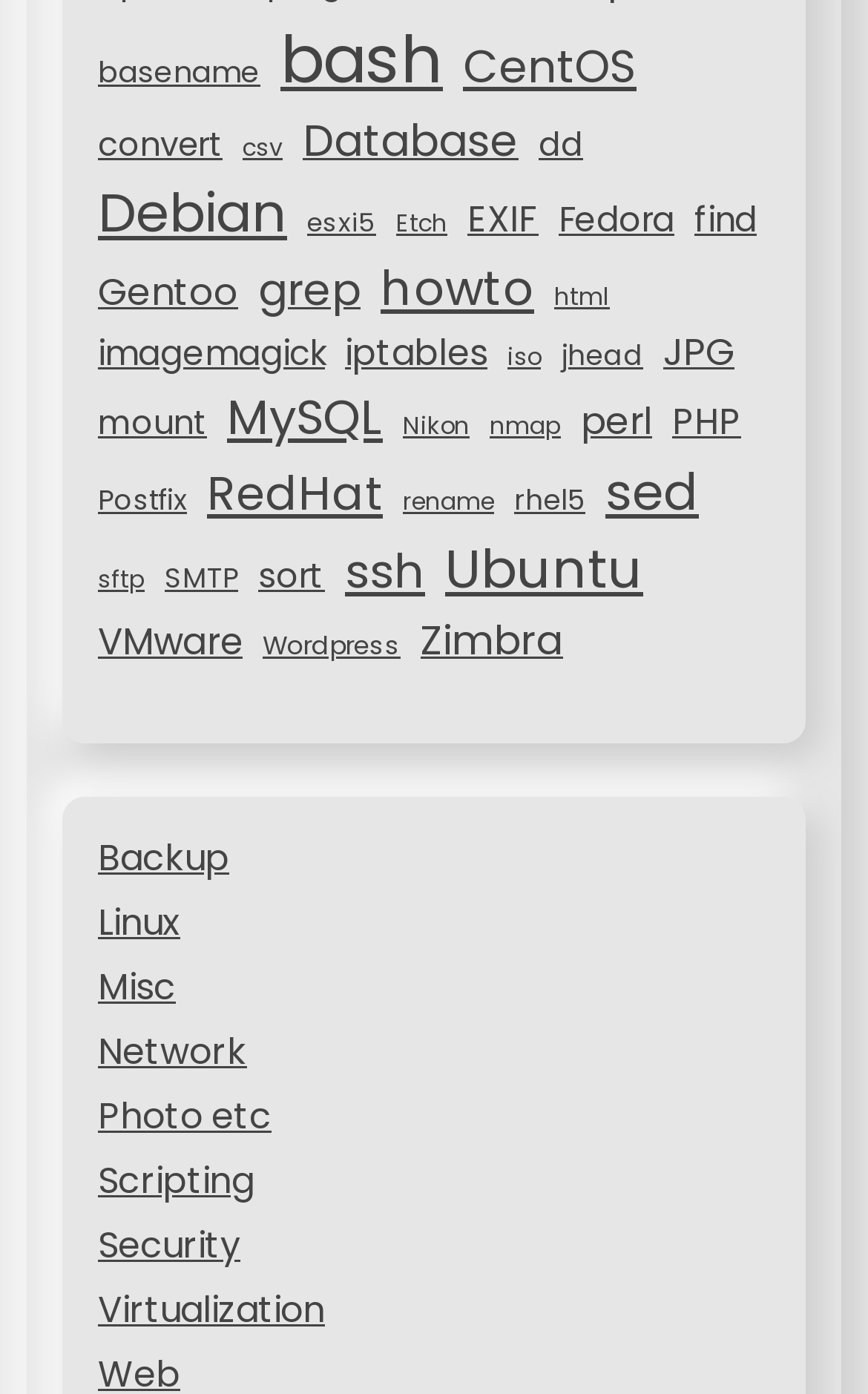Please respond to the question using a single word or phrase:
How many links are on this webpage?

250